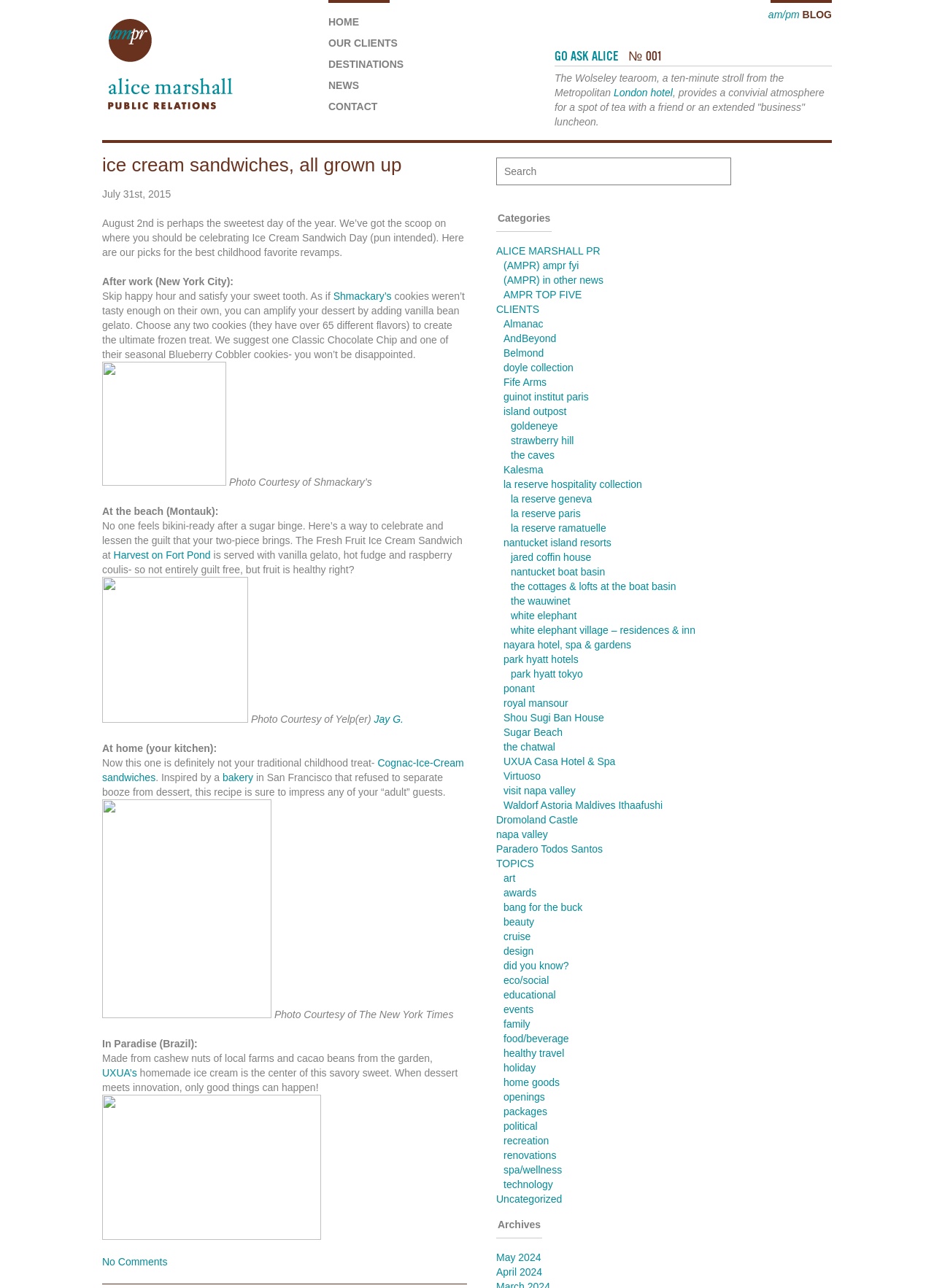What is the name of the bakery mentioned in the blog post?
Kindly offer a detailed explanation using the data available in the image.

The name of the bakery mentioned in the blog post is UXUA's, which is mentioned in the section 'In Paradise (Brazil):' as a place that makes homemade ice cream from cashew nuts and cacao beans.